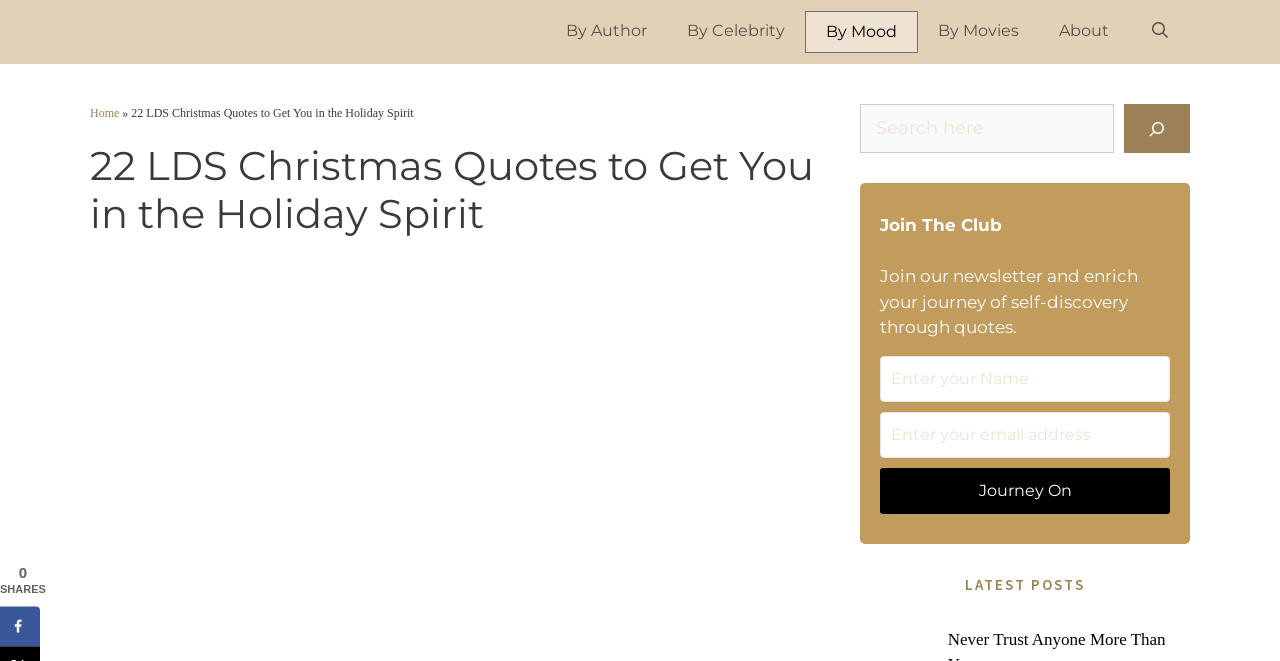Locate the bounding box coordinates of the region to be clicked to comply with the following instruction: "Click on Quote Collectors Club". The coordinates must be four float numbers between 0 and 1, in the form [left, top, right, bottom].

[0.07, 0.0, 0.414, 0.097]